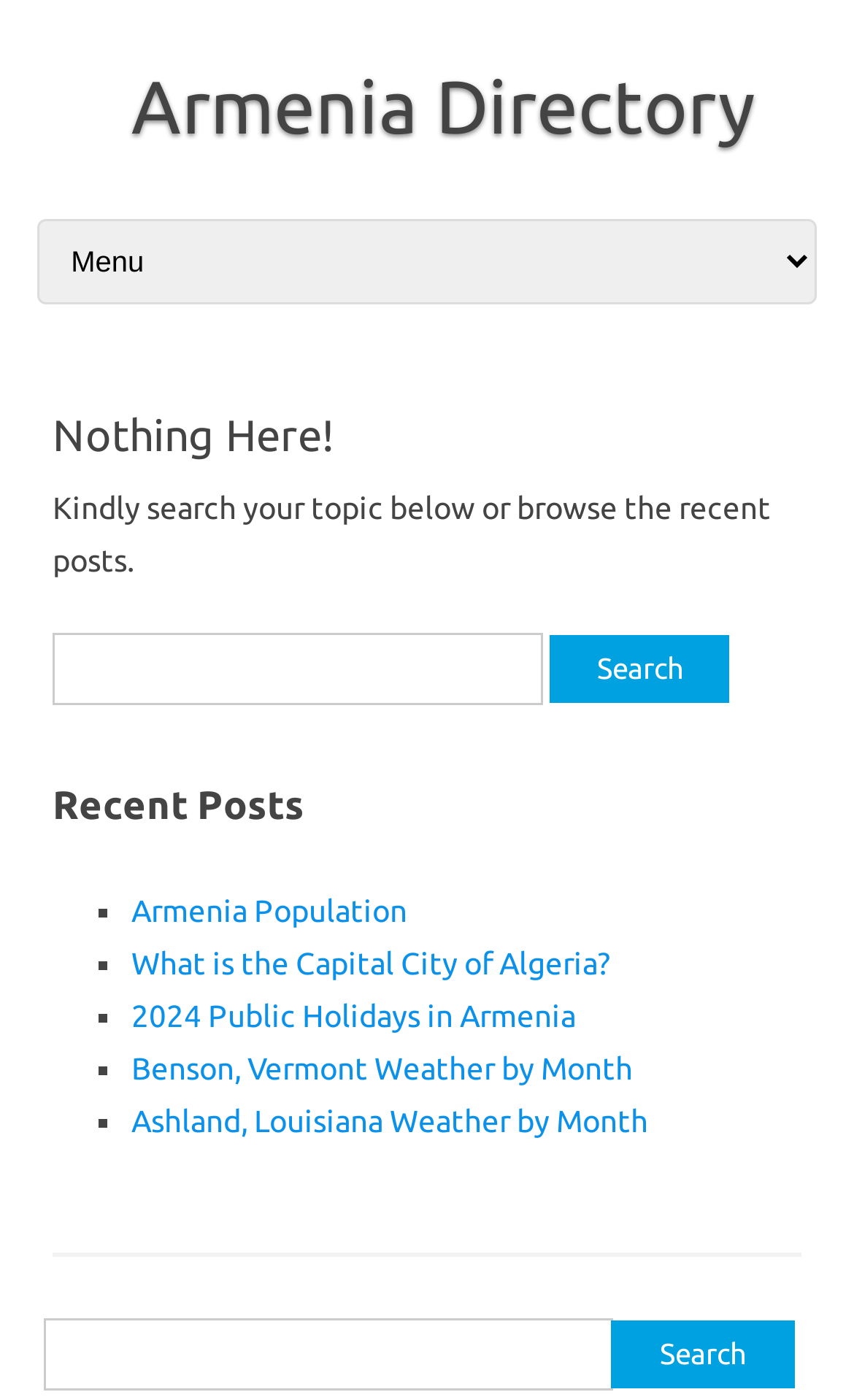How many recent posts are listed?
Kindly give a detailed and elaborate answer to the question.

There are 5 recent posts listed on the webpage, which can be determined by counting the number of links under the 'Recent Posts' heading.